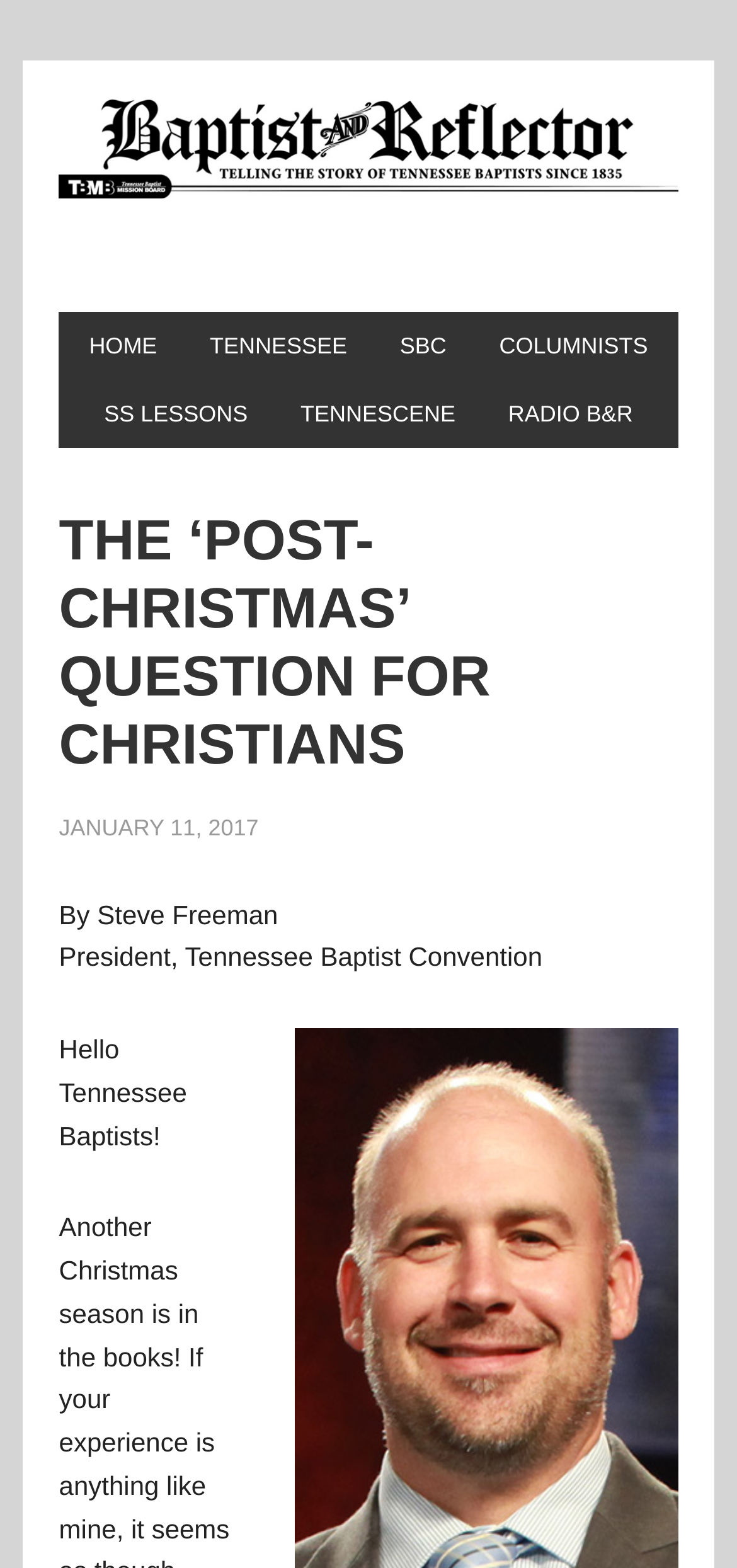Find and specify the bounding box coordinates that correspond to the clickable region for the instruction: "visit Tennessee page".

[0.254, 0.199, 0.502, 0.242]